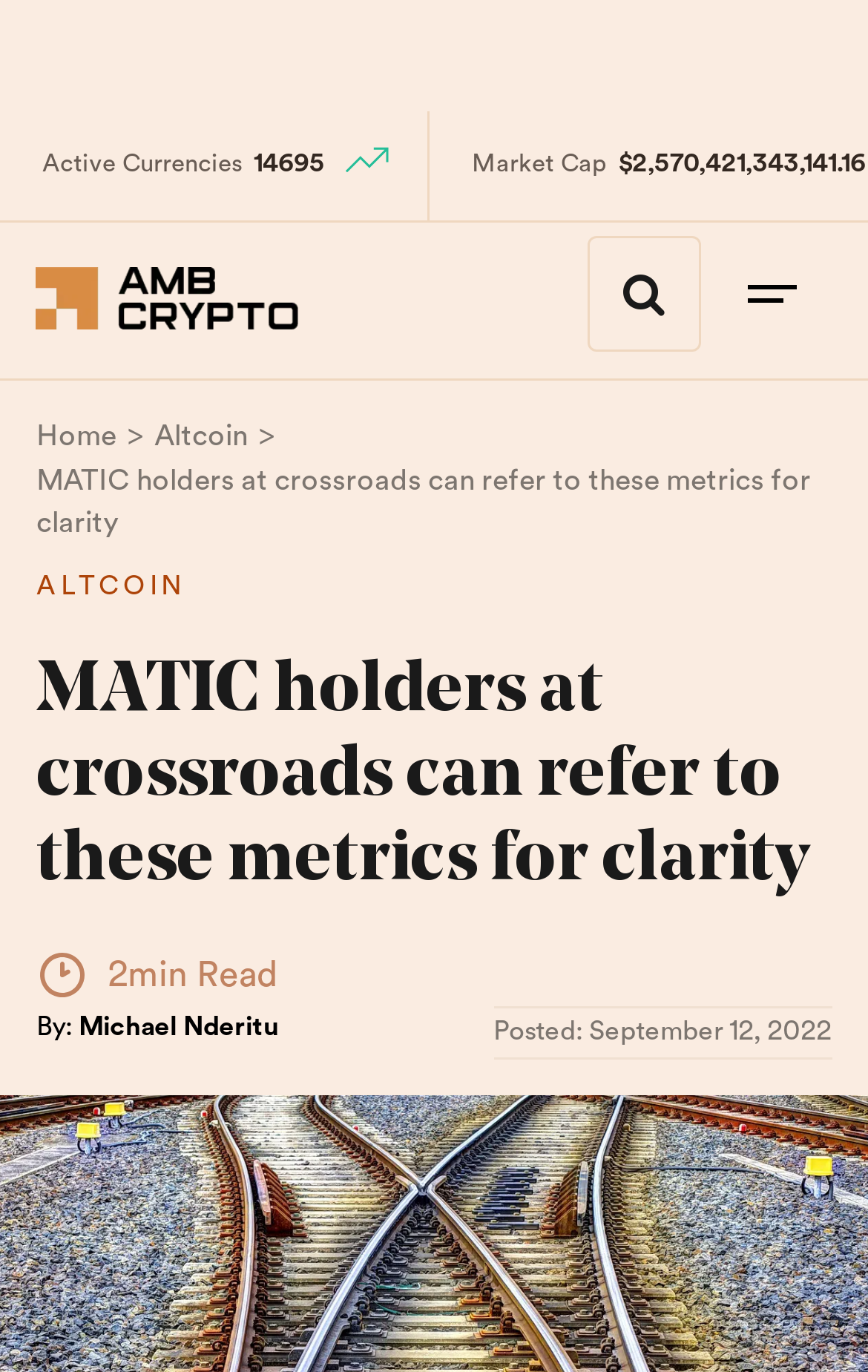Provide the bounding box coordinates, formatted as (top-left x, top-left y, bottom-right x, bottom-right y), with all values being floating point numbers between 0 and 1. Identify the bounding box of the UI element that matches the description: Michael Nderitu

[0.09, 0.74, 0.321, 0.759]